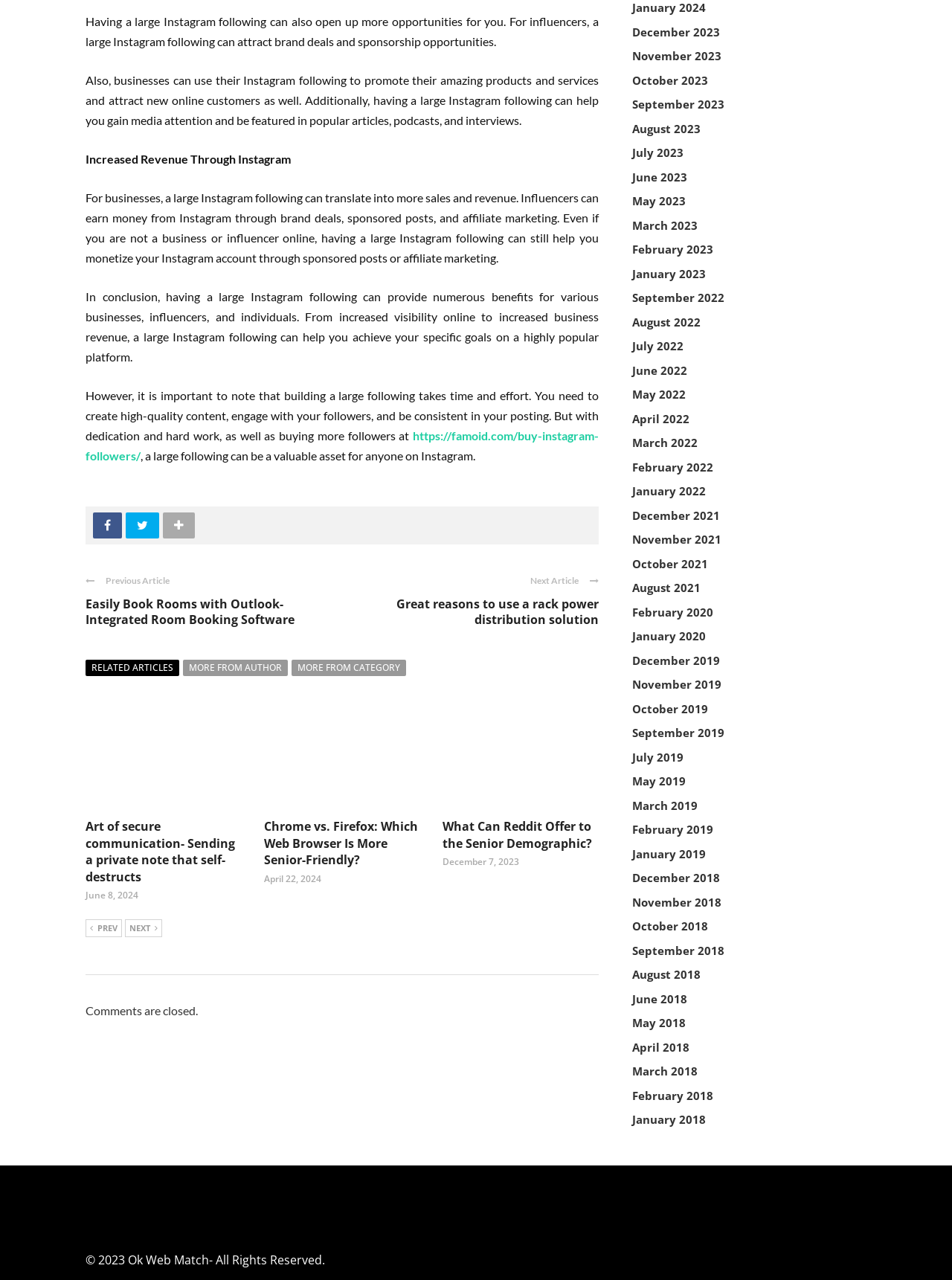Please find the bounding box coordinates of the element that you should click to achieve the following instruction: "Read the latest news". The coordinates should be presented as four float numbers between 0 and 1: [left, top, right, bottom].

None